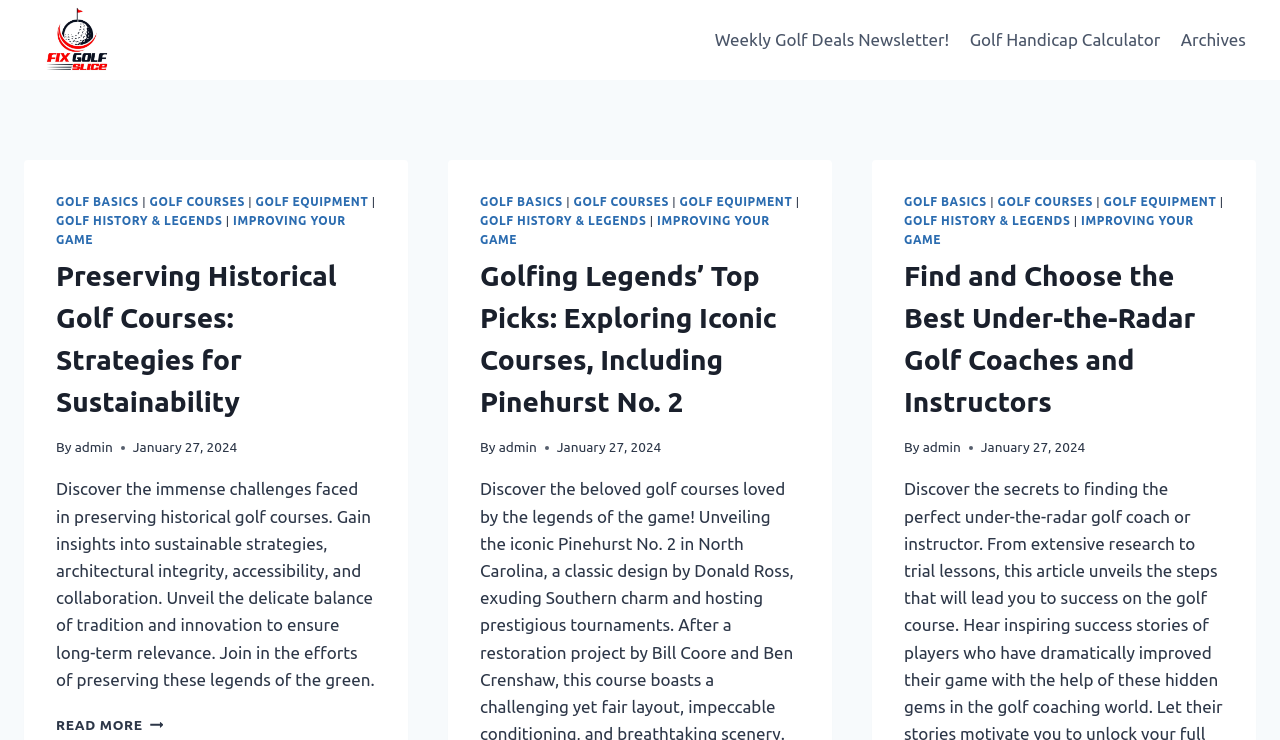Identify the bounding box coordinates for the region of the element that should be clicked to carry out the instruction: "View the 'Golfing Legends’ Top Picks: Exploring Iconic Courses, Including Pinehurst No. 2' article". The bounding box coordinates should be four float numbers between 0 and 1, i.e., [left, top, right, bottom].

[0.375, 0.345, 0.625, 0.572]